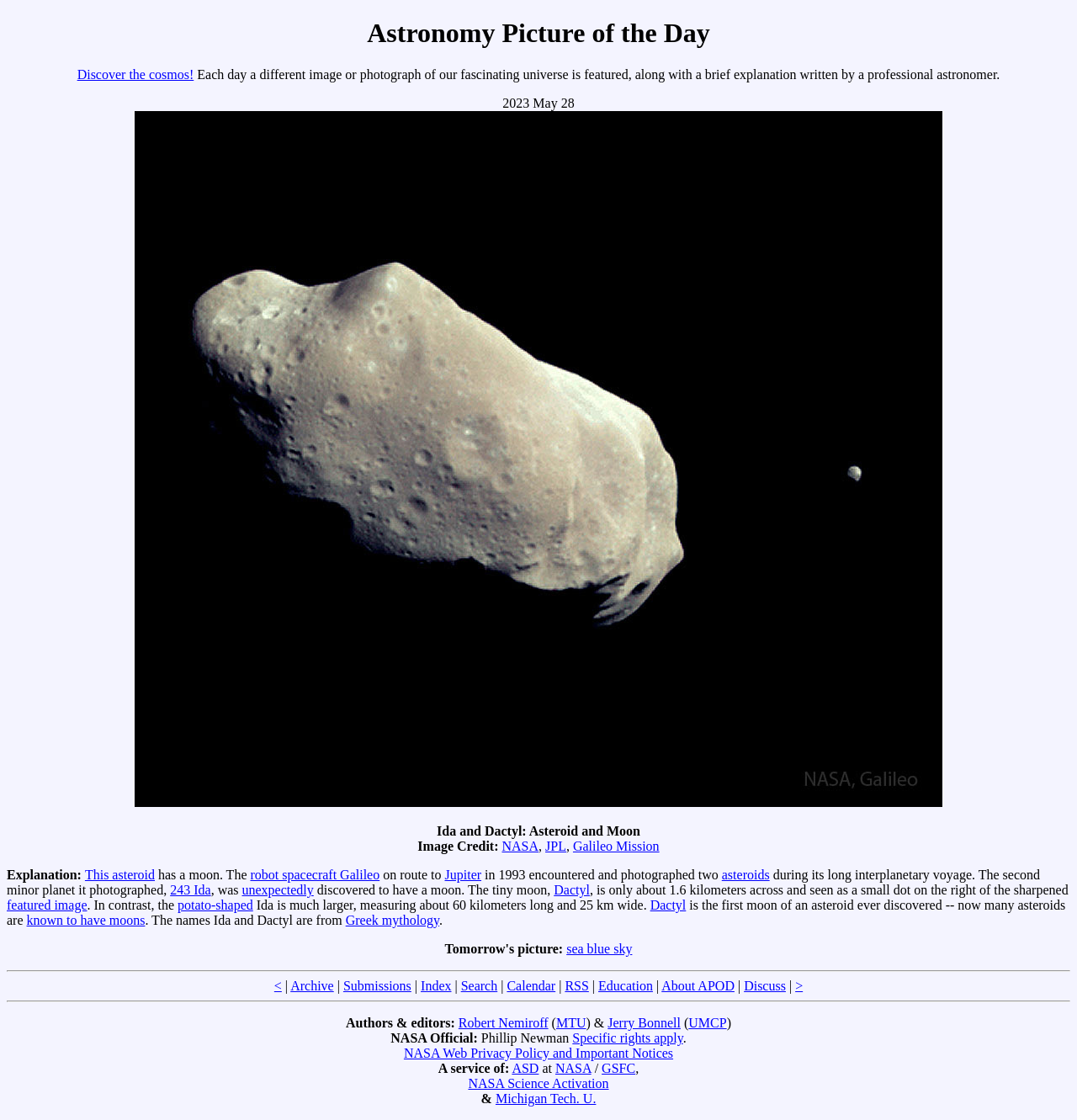From the element description known to have moons, predict the bounding box coordinates of the UI element. The coordinates must be specified in the format (top-left x, top-left y, bottom-right x, bottom-right y) and should be within the 0 to 1 range.

[0.025, 0.815, 0.135, 0.828]